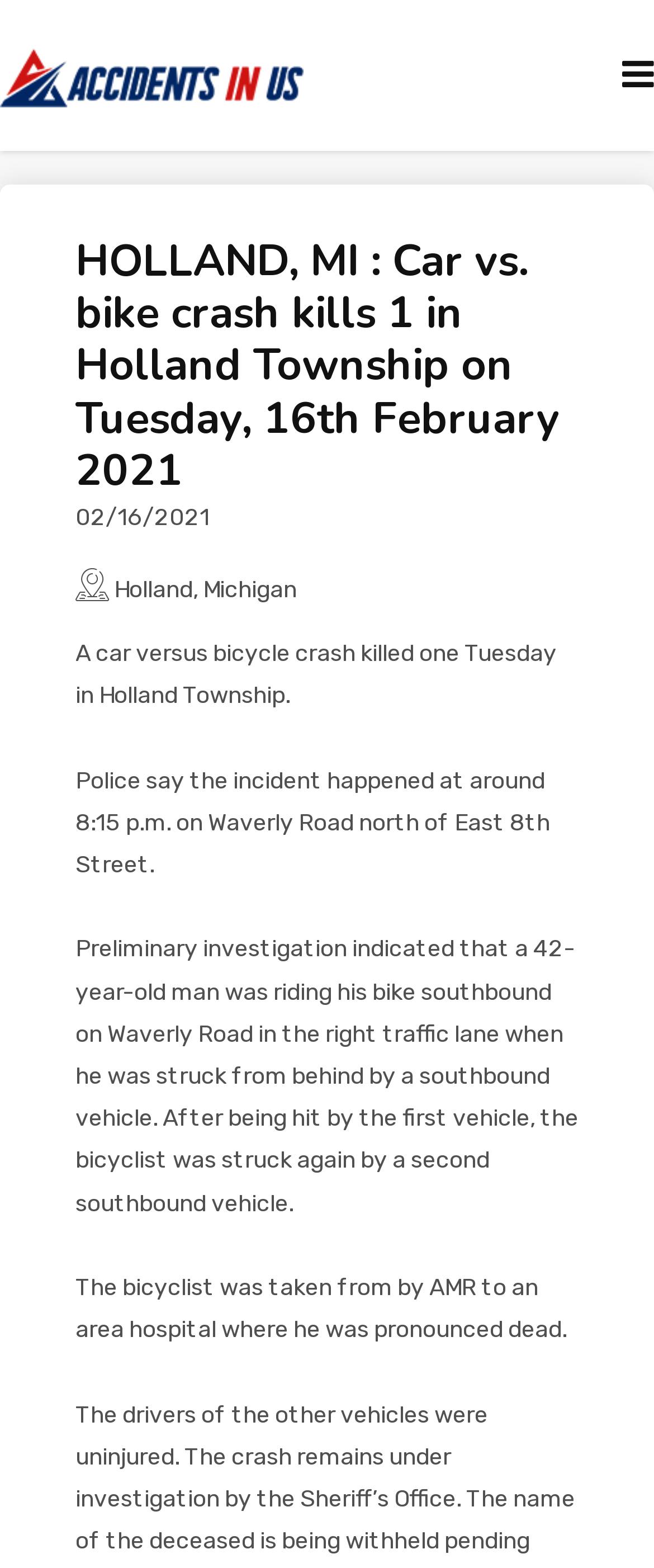Based on the element description "Traffic Reports", predict the bounding box coordinates of the UI element.

[0.0, 0.471, 1.0, 0.546]